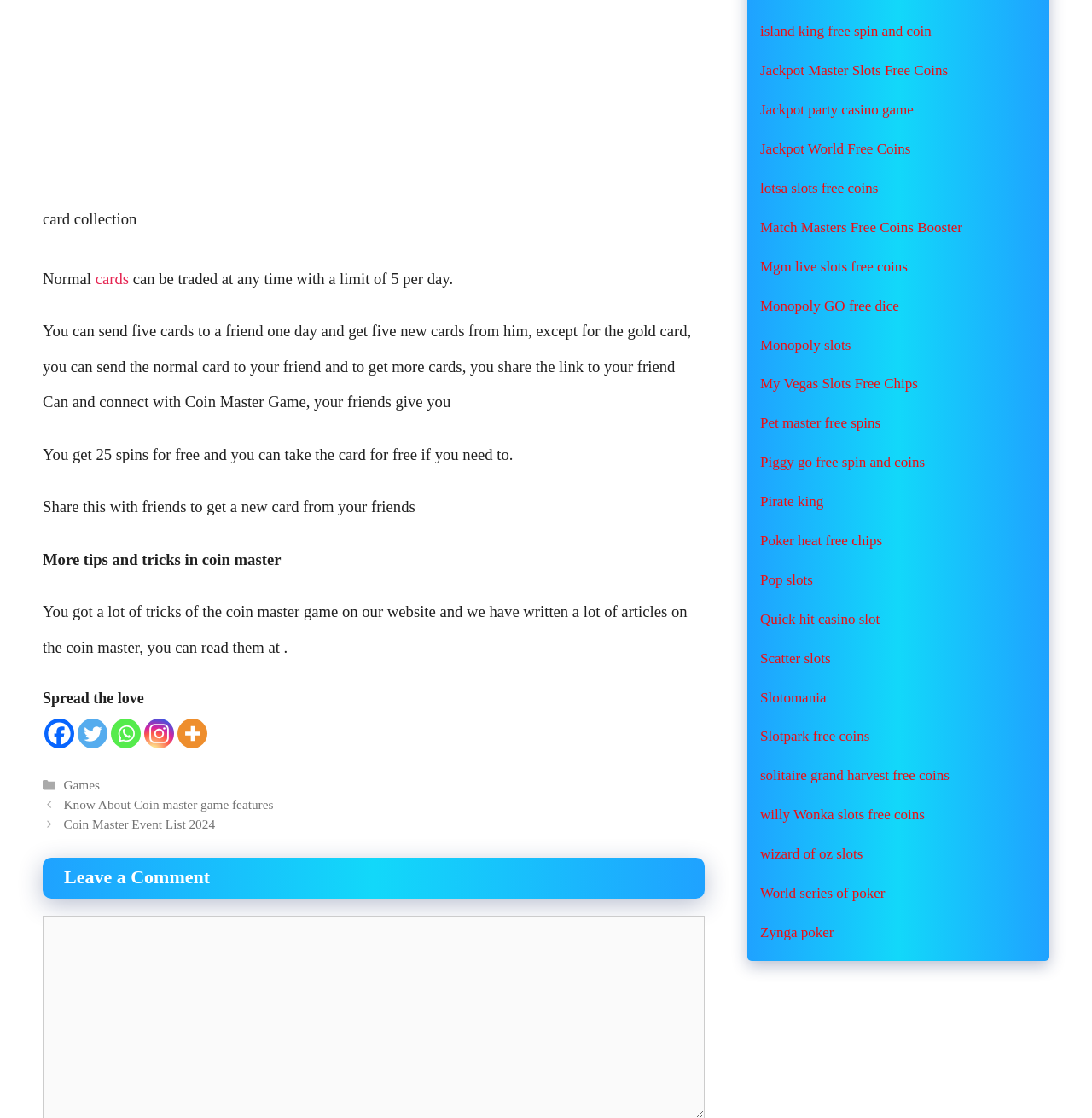Provide the bounding box coordinates for the UI element described in this sentence: "cards". The coordinates should be four float values between 0 and 1, i.e., [left, top, right, bottom].

[0.087, 0.241, 0.122, 0.257]